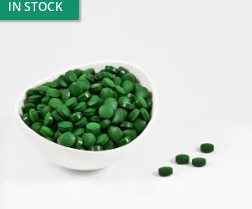Provide a thorough and detailed response to the question by examining the image: 
What does the caption 'IN STOCK' indicate?

The caption 'IN STOCK' prominently displayed in the upper left corner of the image indicates that the item, likely organic spirulina pellets, is readily available for purchase.